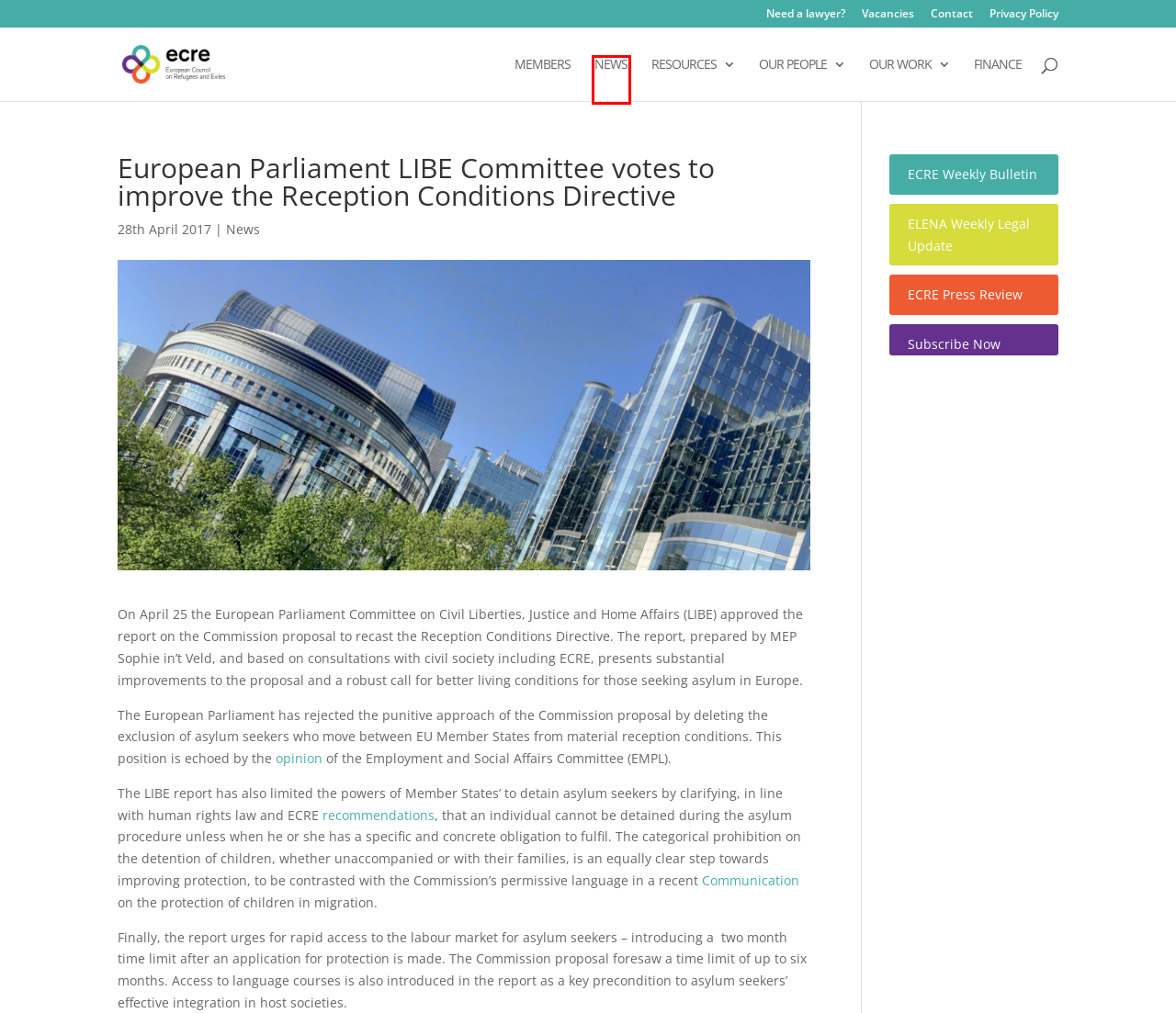You are given a screenshot of a webpage with a red rectangle bounding box around a UI element. Select the webpage description that best matches the new webpage after clicking the element in the bounding box. Here are the candidates:
A. Members | European Council on Refugees and Exiles (ECRE)
B. Contact | European Council on Refugees and Exiles (ECRE)
C. ELENA Weekly Legal Updates | European Council on Refugees and Exiles (ECRE)
D. ECRE Weekly Bulletin | European Council on Refugees and Exiles (ECRE)
E. European Council on Refugees and Exiles (ECRE) |
F. News | European Council on Refugees and Exiles (ECRE)
G. Vacancies | European Council on Refugees and Exiles (ECRE)
H. Need a lawyer? | European Council on Refugees and Exiles (ECRE)

F